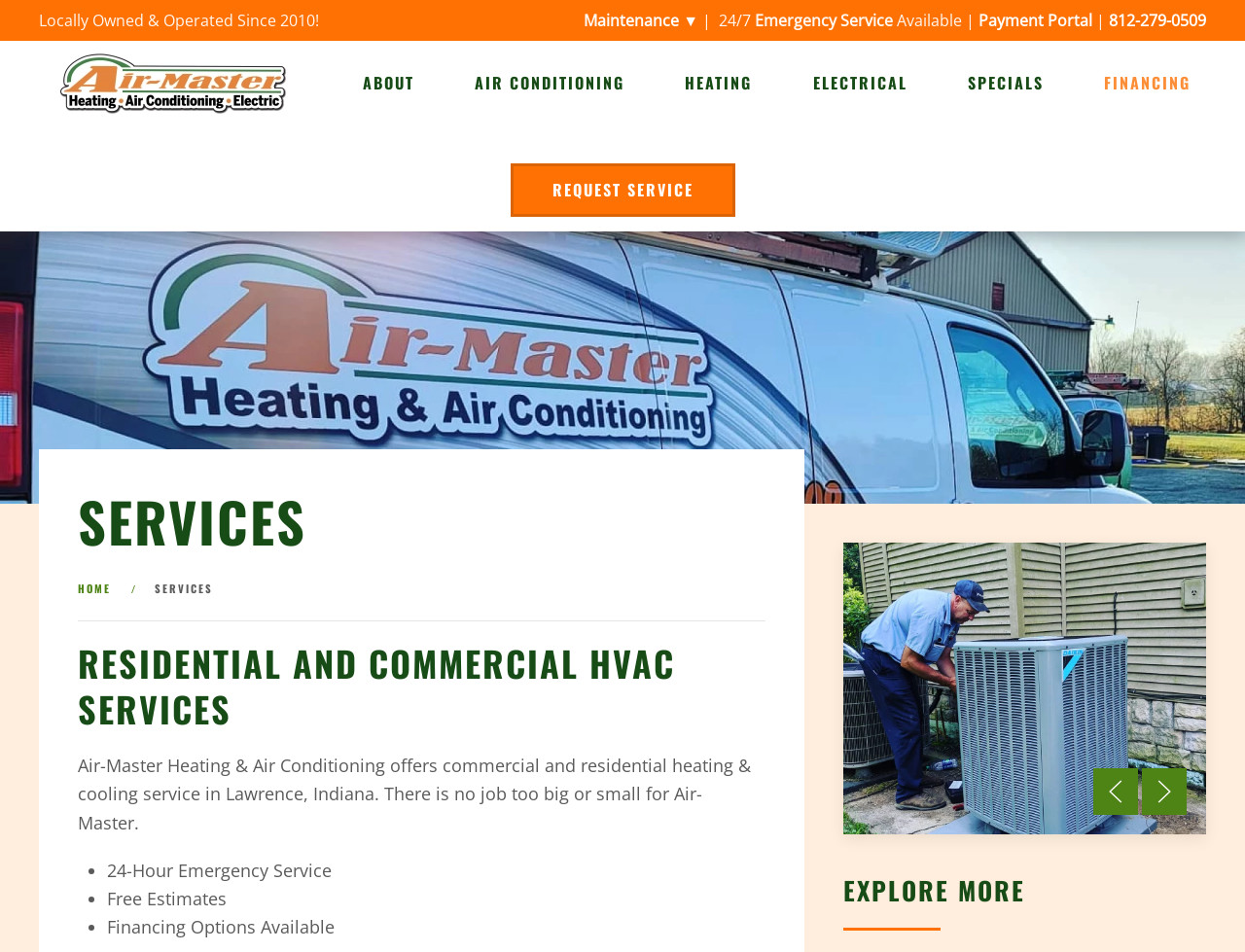What is the purpose of the 'Maintenance ▼ |' button? Based on the image, give a response in one word or a short phrase.

To access maintenance services